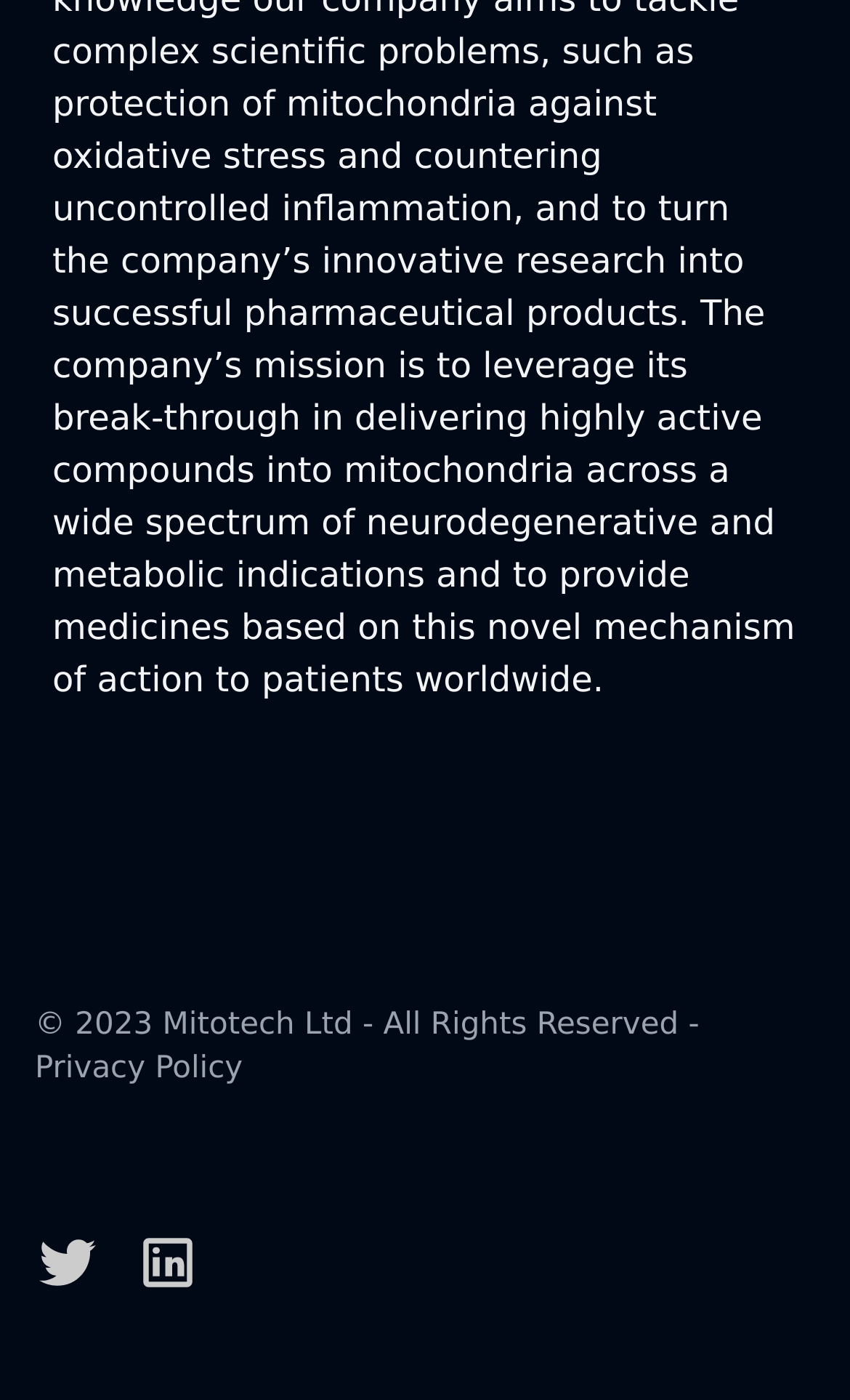Given the element description: "Privacy Policy", predict the bounding box coordinates of this UI element. The coordinates must be four float numbers between 0 and 1, given as [left, top, right, bottom].

[0.041, 0.751, 0.286, 0.776]